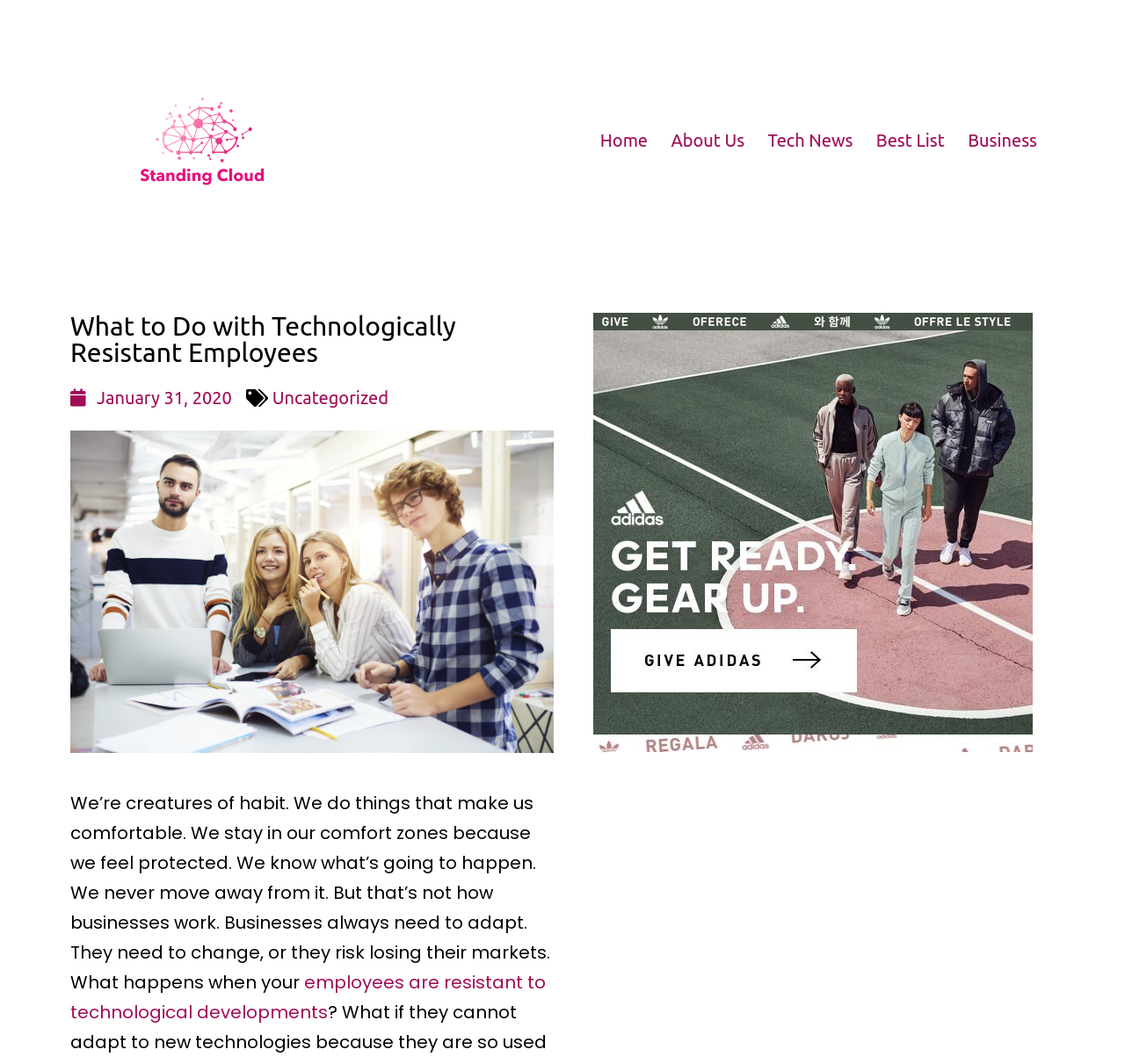Create a detailed narrative of the webpage’s visual and textual elements.

The webpage appears to be an article or blog post discussing the importance of adapting to technological changes in the workplace. At the top left corner, there is a logo of "StandingCloud" which is a clickable link. To the right of the logo, there is a navigation menu with five links: "Home", "About Us", "Tech News", "Best List", and "Business".

Below the navigation menu, there is a heading that reads "What to Do with Technologically Resistant Employees". Underneath the heading, there is a link to the date "January 31, 2020" and a category link labeled "Uncategorized". 

On the left side of the page, there is an image of a business meeting, which takes up a significant portion of the page. To the right of the image, there is a block of text that discusses the importance of businesses adapting to change. The text is divided into two paragraphs, with a link embedded in the second paragraph that reads "employees are resistant to technological developments".

At the top right corner of the page, there is another image with a link, but its purpose is unclear. Overall, the webpage has a simple layout with a focus on the article's content, accompanied by a few images and links.